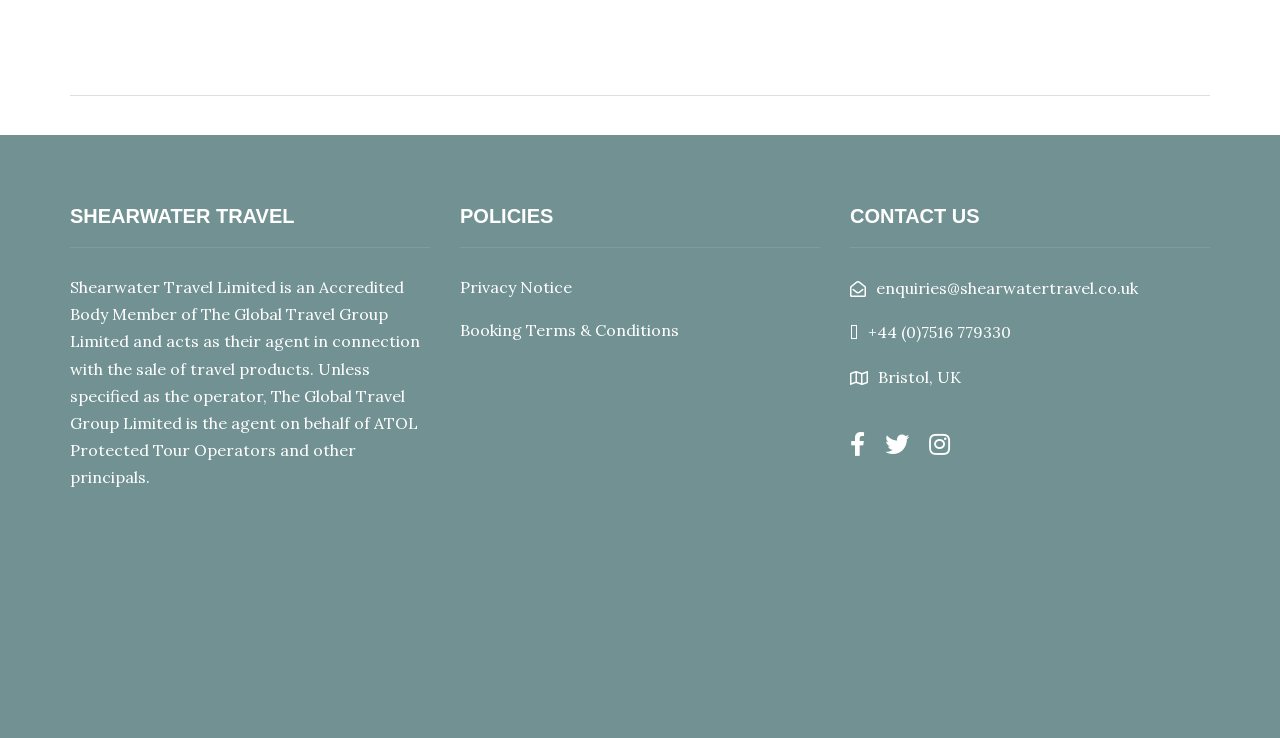What is the location of Shearwater Travel?
Deliver a detailed and extensive answer to the question.

The location of Shearwater Travel can be found in the link element under the 'CONTACT US' heading, which reads ' Bristol, UK'.